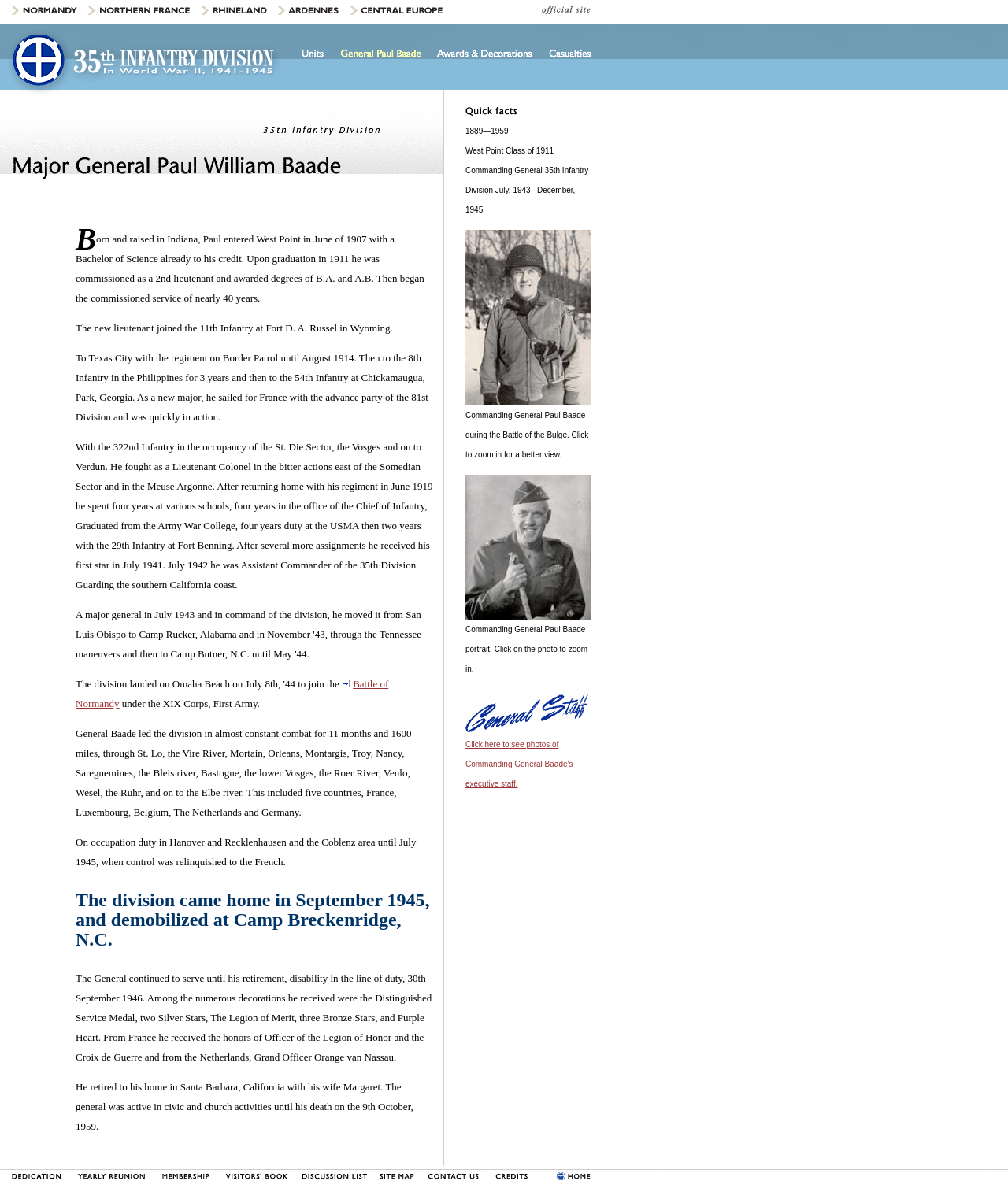Answer succinctly with a single word or phrase:
What is the location where General Paul Baade fought during World War II?

Normandy